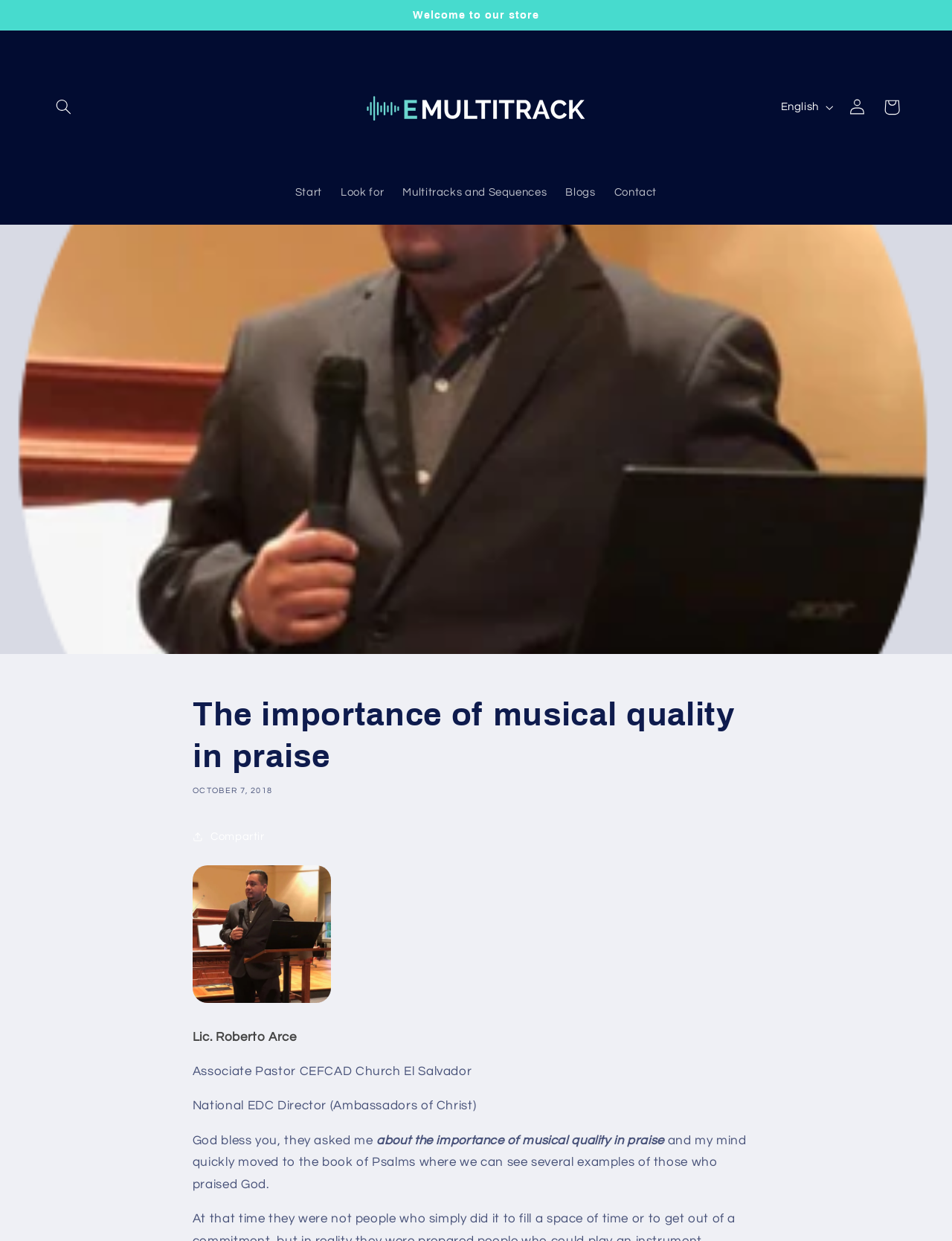Identify and extract the heading text of the webpage.

The importance of musical quality in praise